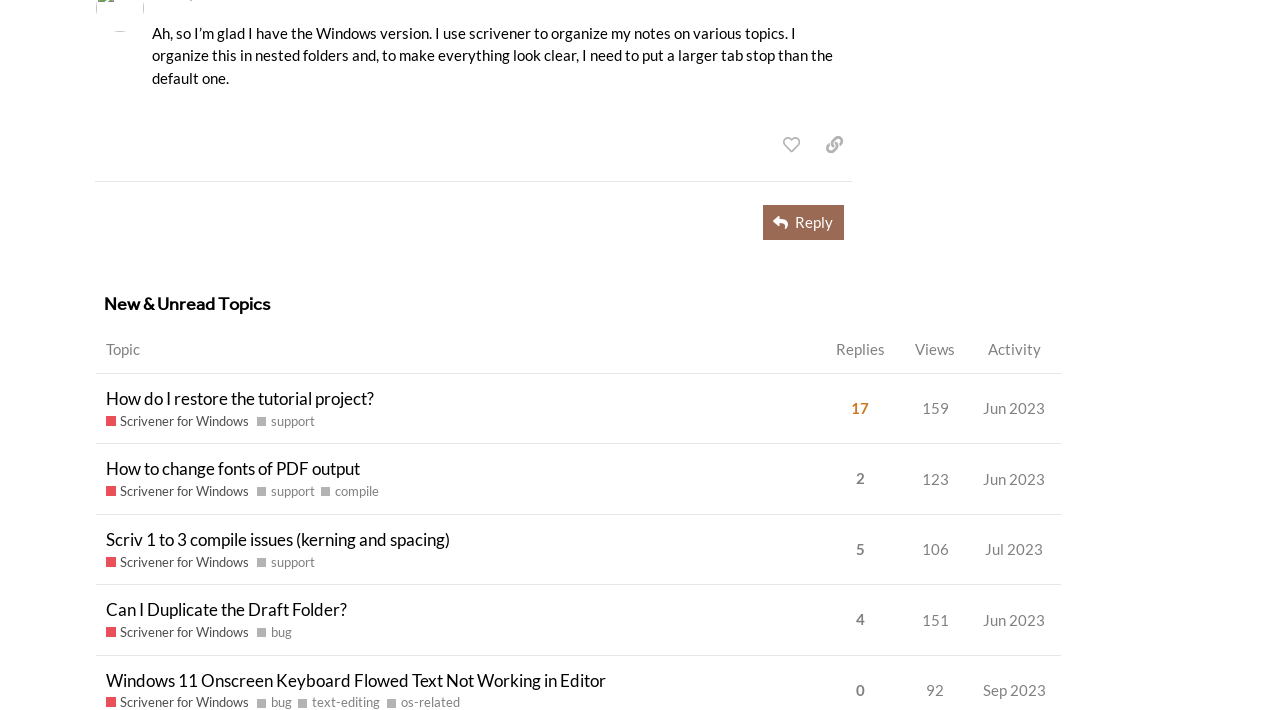Answer the question below with a single word or a brief phrase: 
When was the fourth topic posted?

Jun 2023